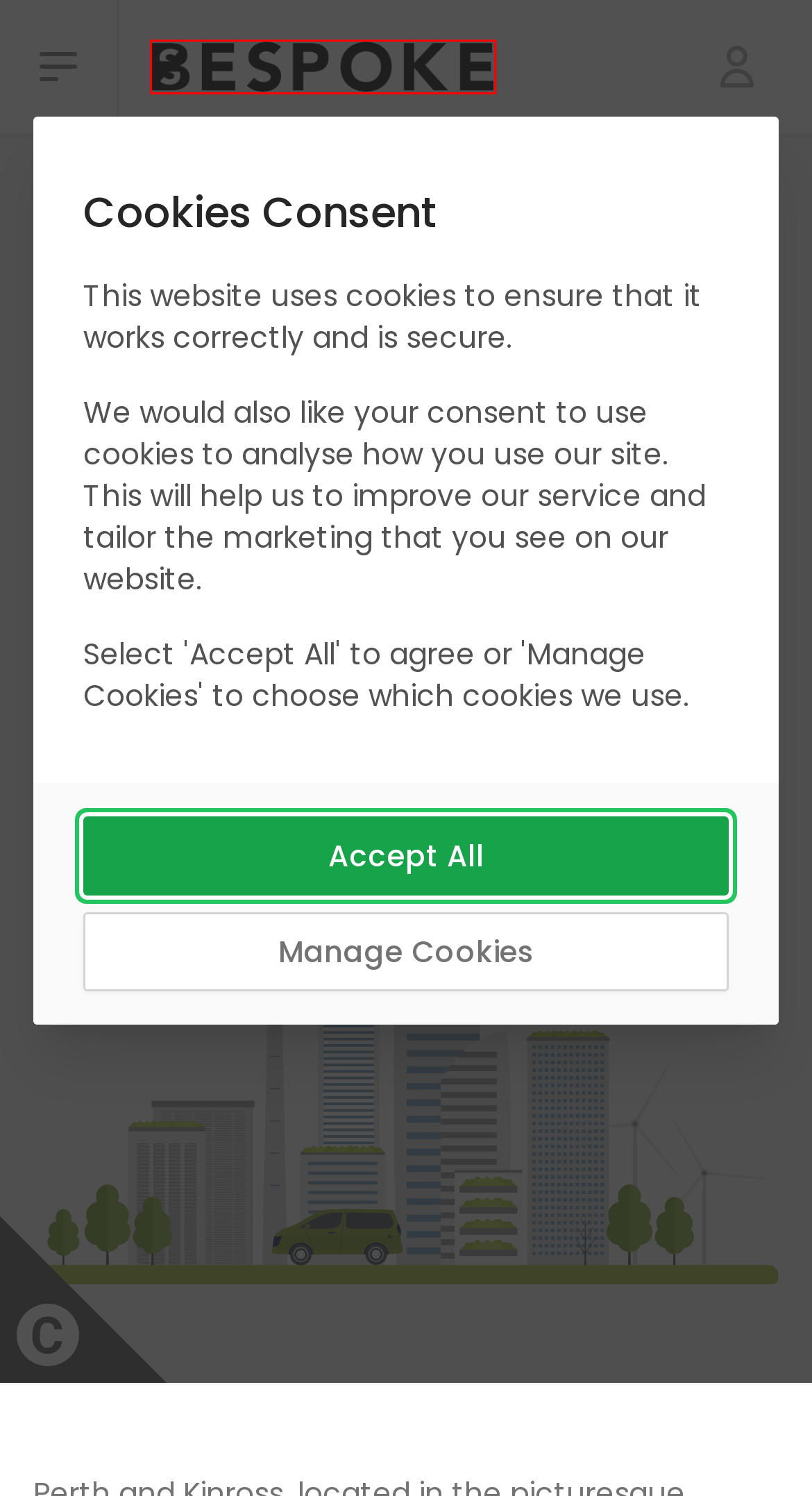Provided is a screenshot of a webpage with a red bounding box around an element. Select the most accurate webpage description for the page that appears after clicking the highlighted element. Here are the candidates:
A. Booking and Scheduling Software | Bespoke Software
B. Contact Us
     | Bespoke Software
C. Software Development Services | Bespoke Software
D. Software Development Perth | Bespoke Software
E. Software Development Scotland | Bespoke Software
F. Privacy Policy | Bespoke Software
G. Login | Bespoke Software
H. Software Development Company | Bespoke Software

H